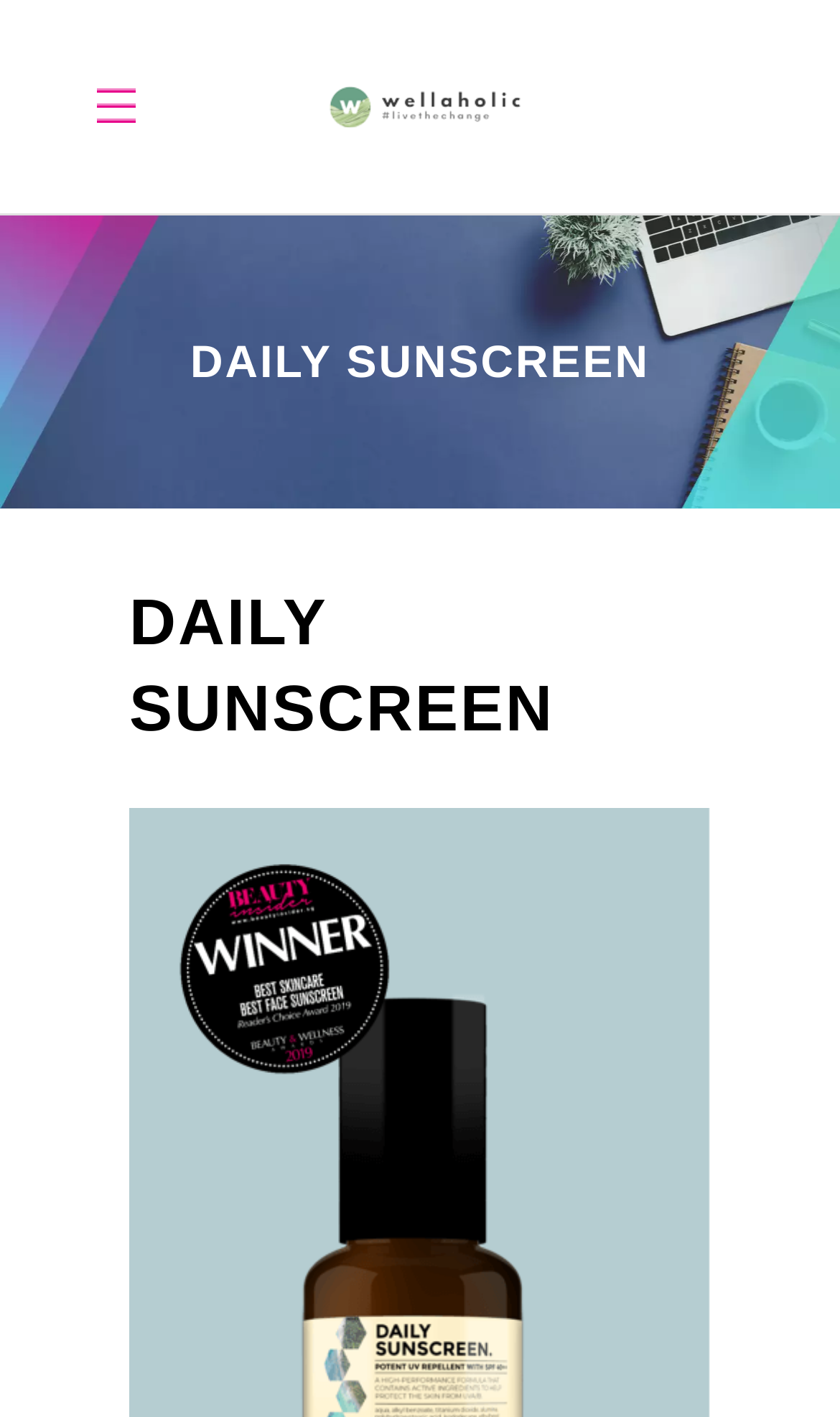Respond to the question below with a single word or phrase:
What is the logo on the top right?

mobile logo